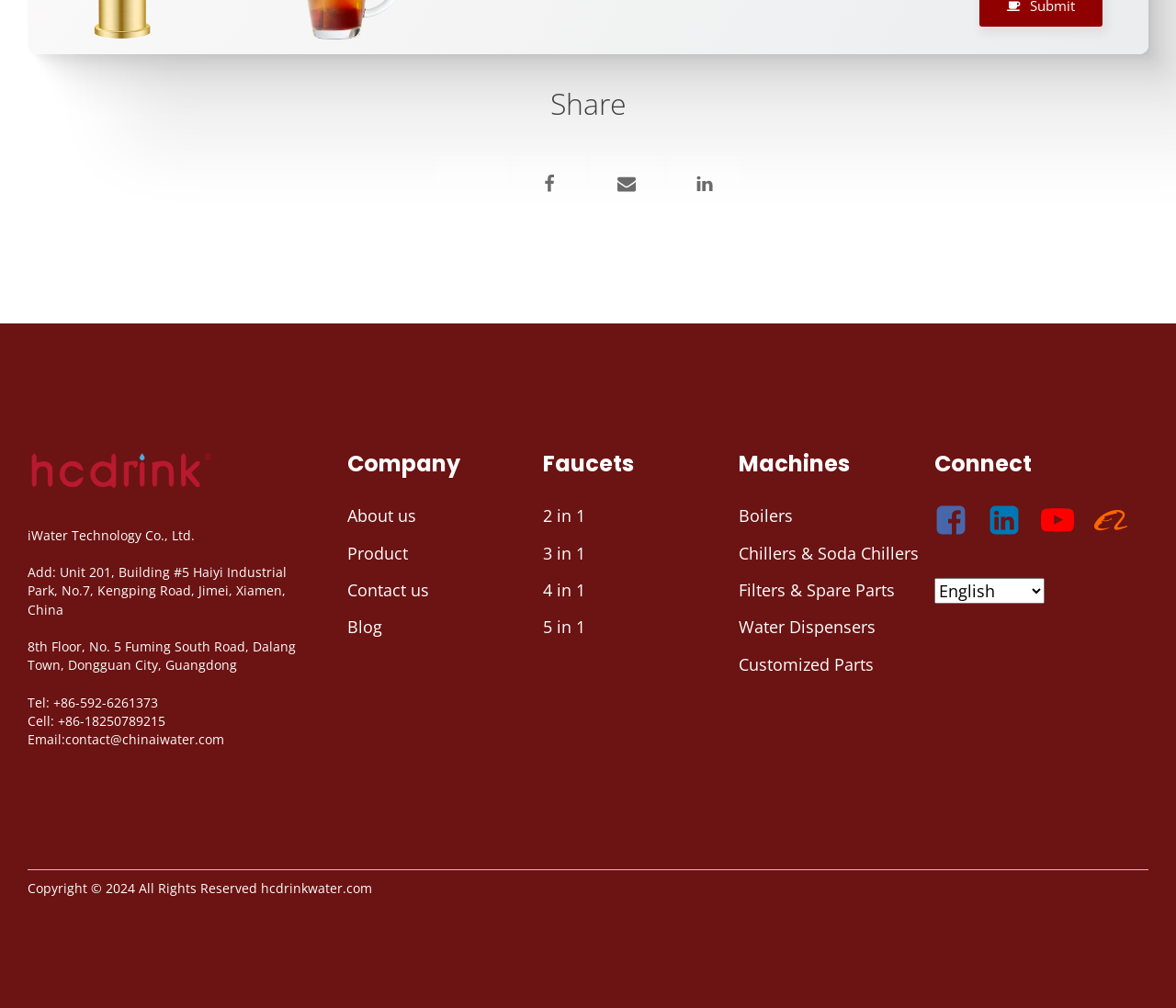Examine the screenshot and answer the question in as much detail as possible: What is the company name?

The company name can be found in the static text element located at the top left of the webpage, which reads 'iWater Technology Co., Ltd.'.